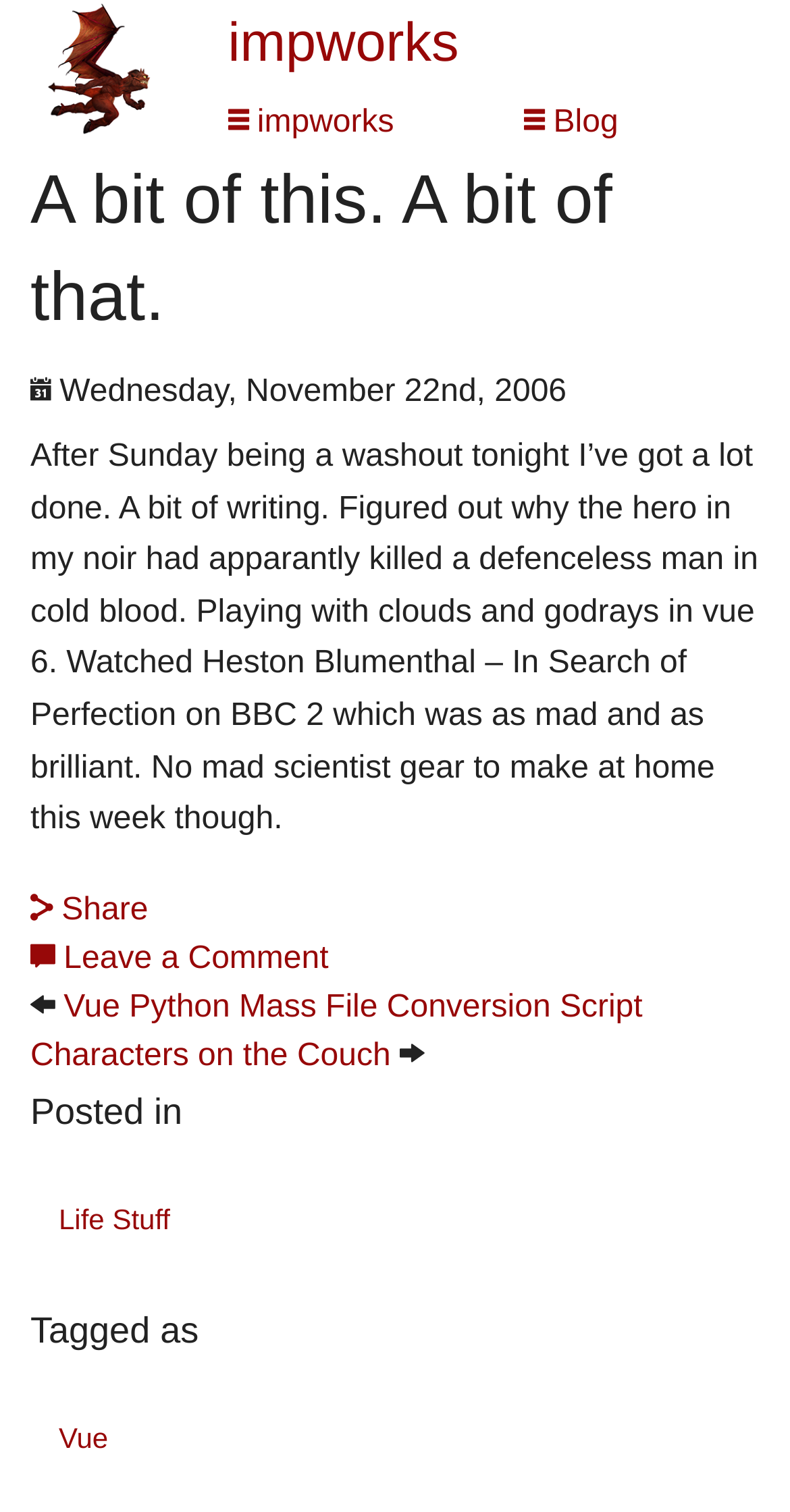Please find the bounding box coordinates of the element that needs to be clicked to perform the following instruction: "Go to the blog page". The bounding box coordinates should be four float numbers between 0 and 1, represented as [left, top, right, bottom].

[0.663, 0.07, 0.783, 0.092]